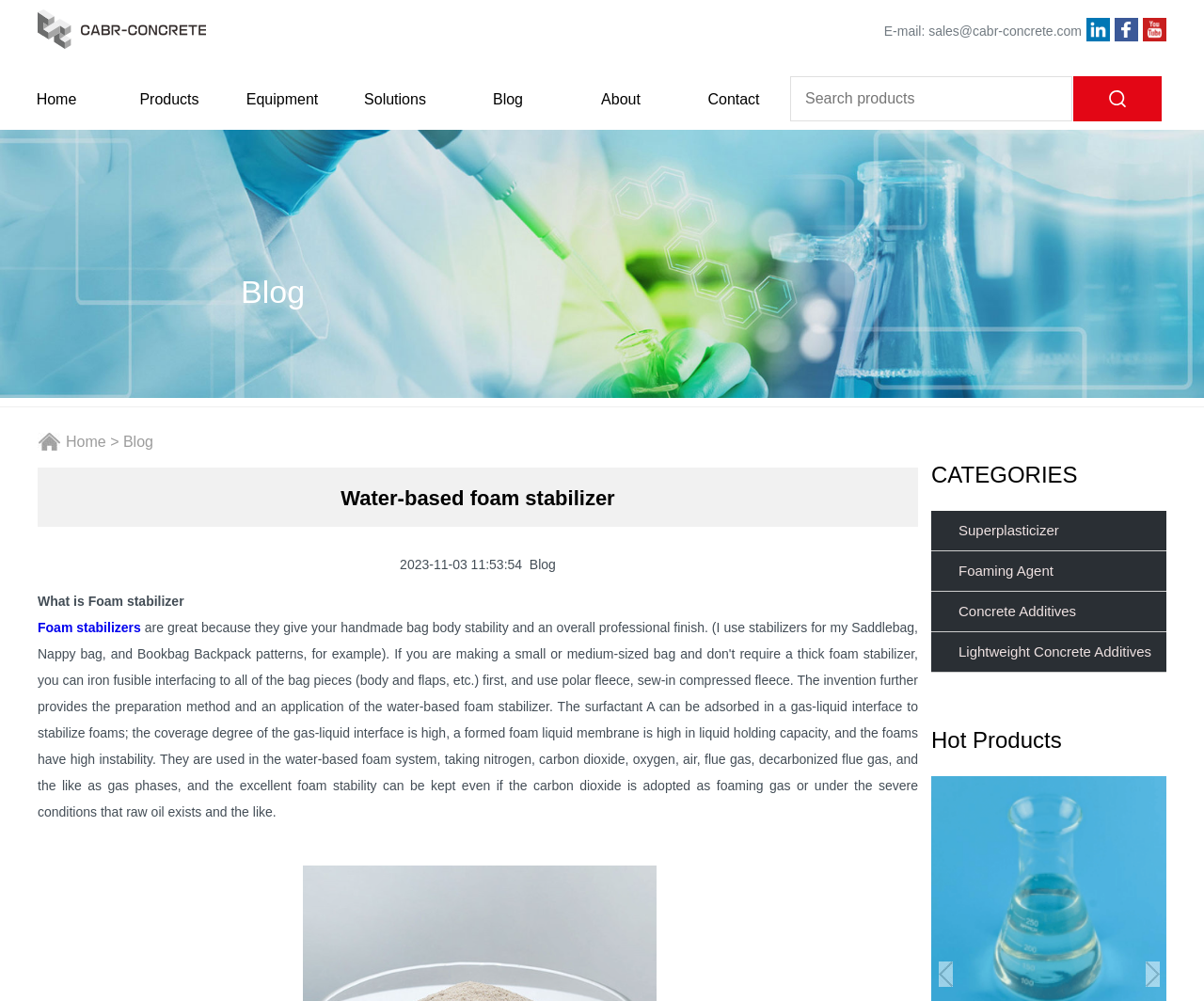Identify the bounding box coordinates for the element you need to click to achieve the following task: "Learn about foam stabilizers". The coordinates must be four float values ranging from 0 to 1, formatted as [left, top, right, bottom].

[0.031, 0.593, 0.153, 0.608]